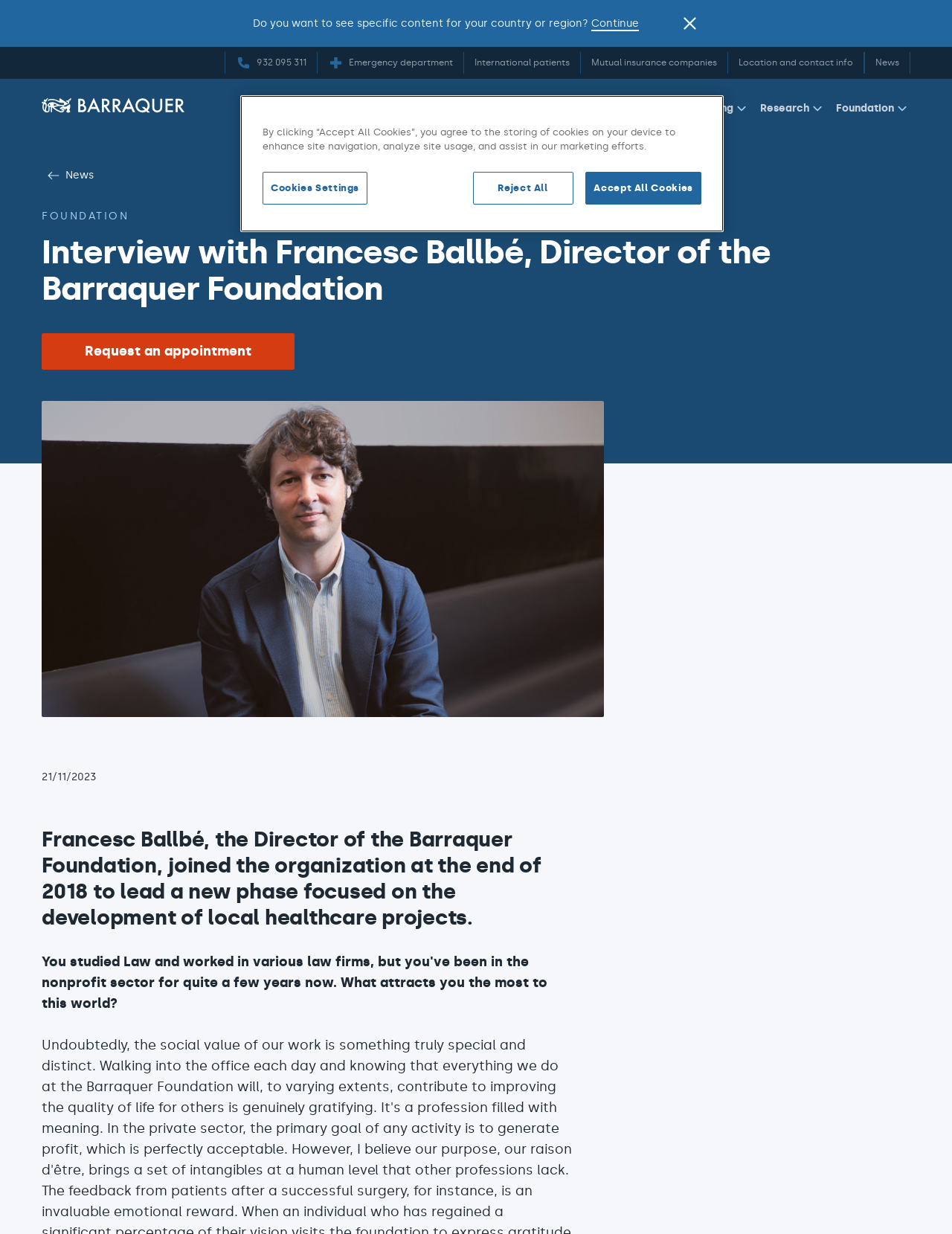Find the bounding box coordinates of the clickable area that will achieve the following instruction: "View the 'News' section".

[0.909, 0.042, 0.955, 0.06]